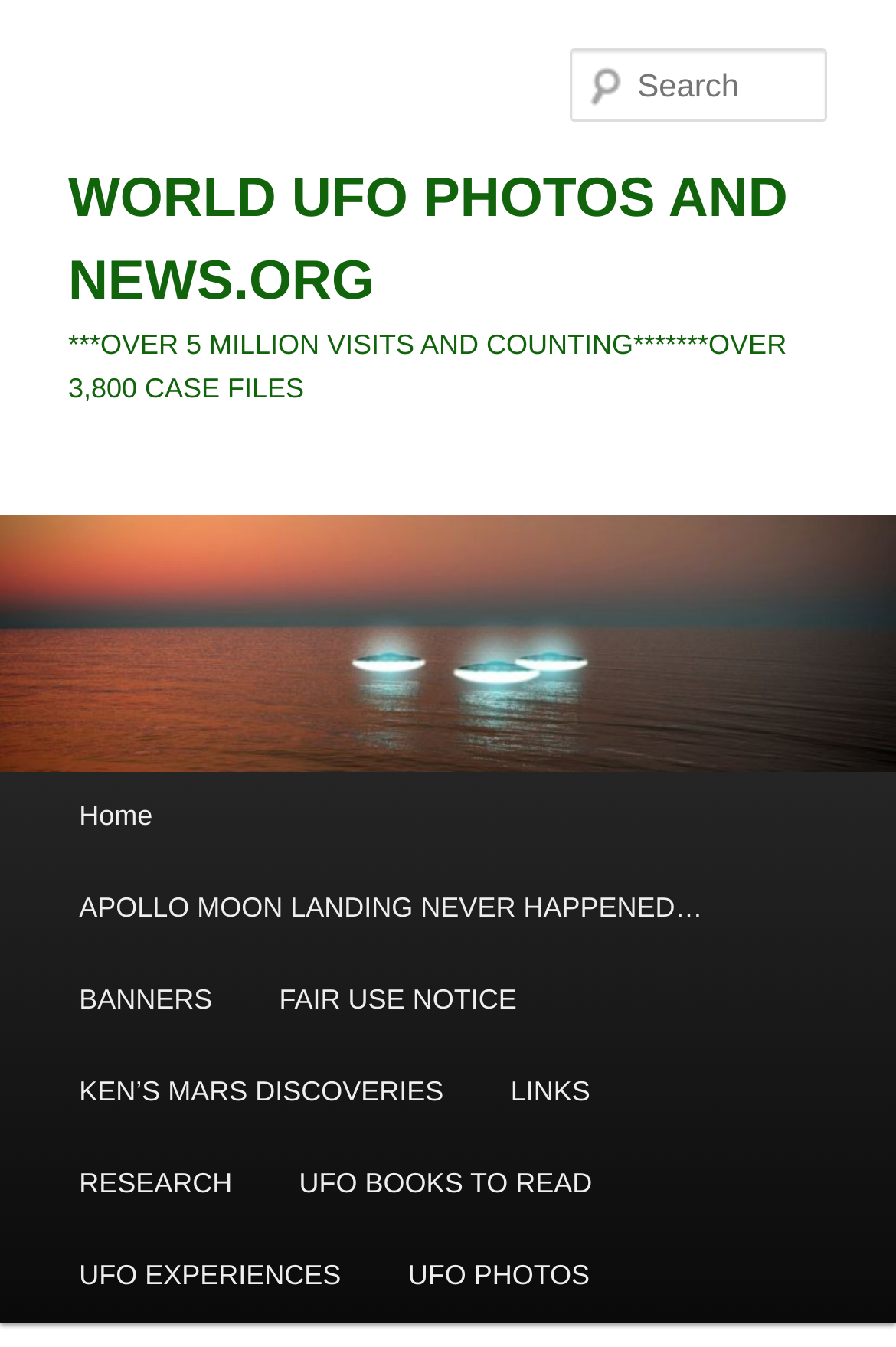Locate the bounding box coordinates of the area that needs to be clicked to fulfill the following instruction: "Read about Apollo moon landing conspiracy". The coordinates should be in the format of four float numbers between 0 and 1, namely [left, top, right, bottom].

[0.051, 0.642, 0.821, 0.71]